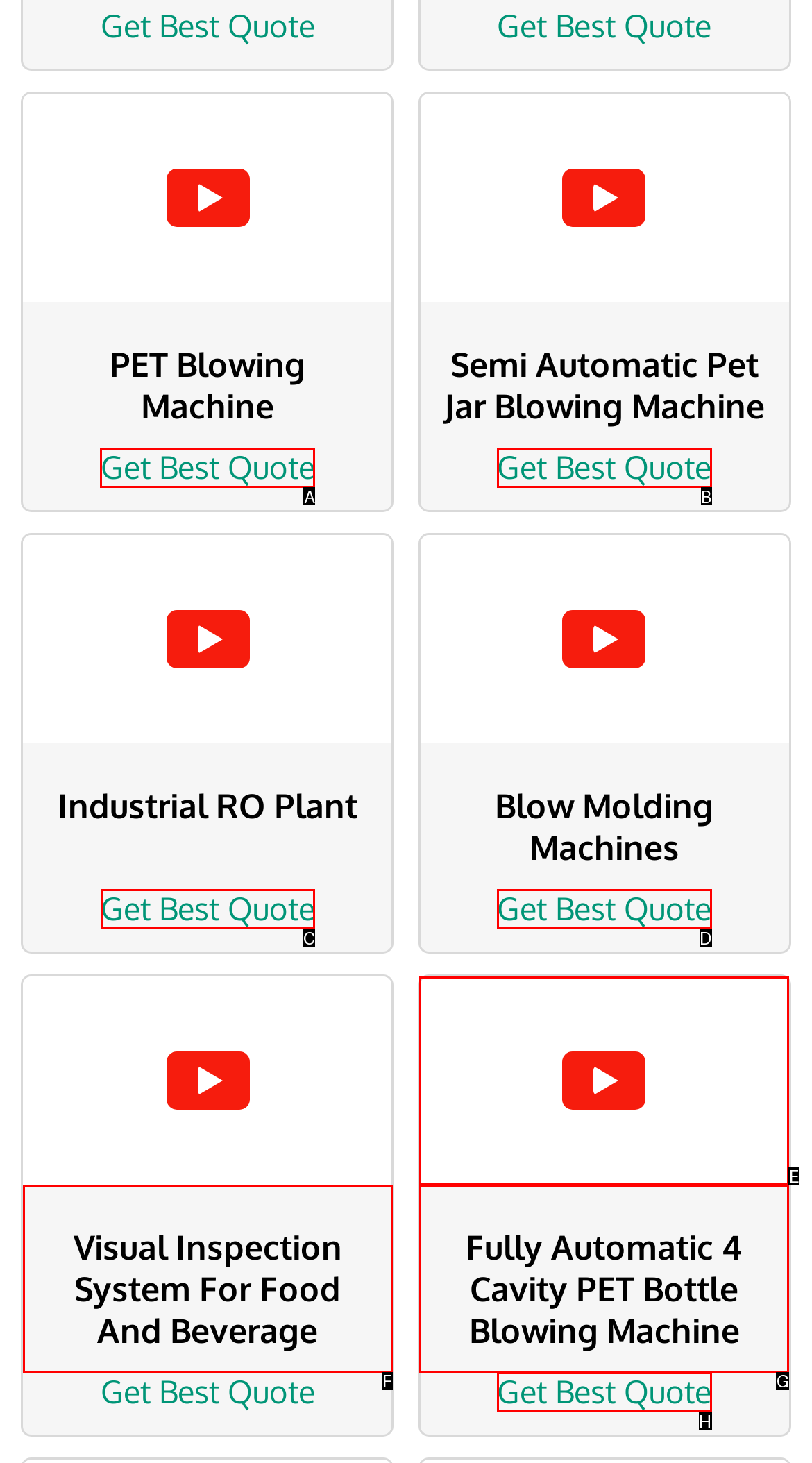Please identify the correct UI element to click for the task: Browse FOODS Respond with the letter of the appropriate option.

None